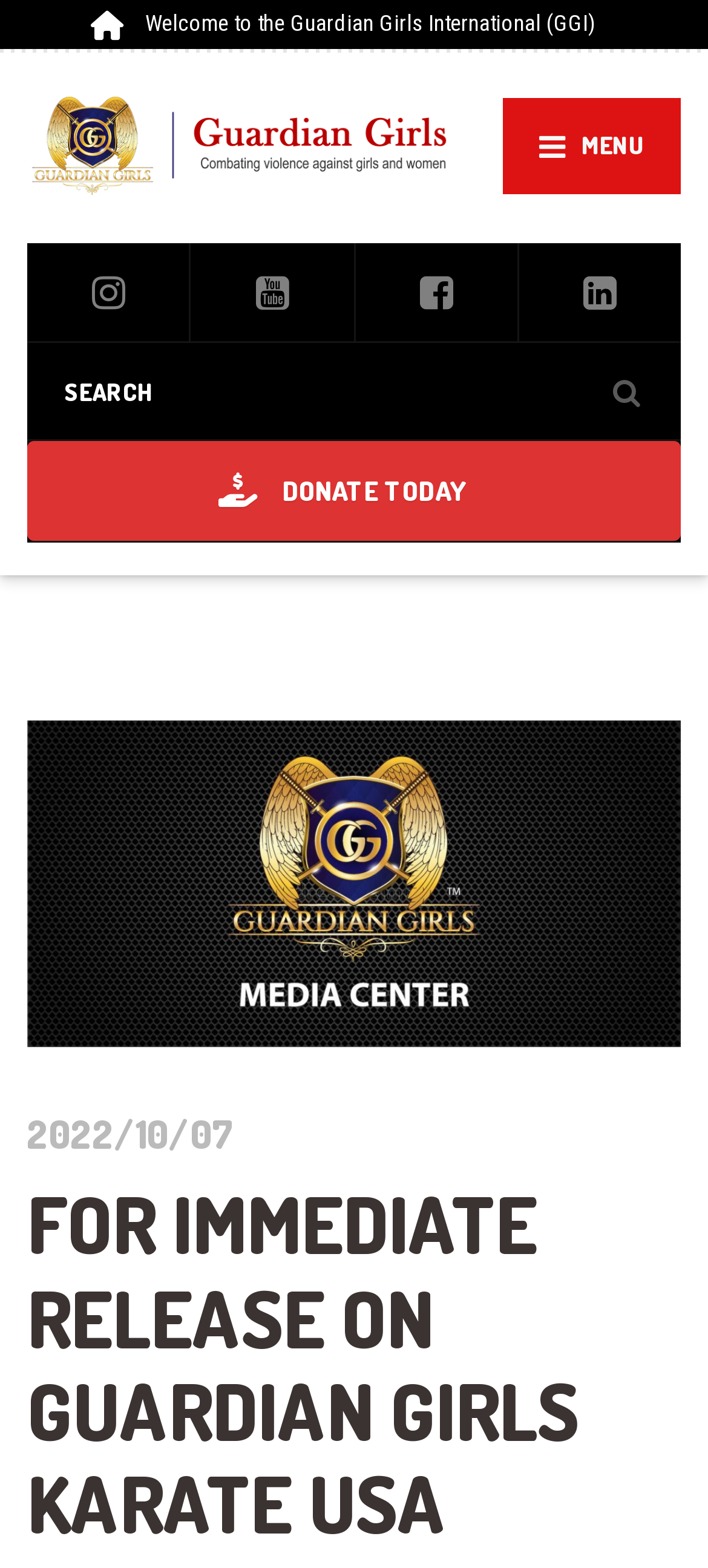Bounding box coordinates are specified in the format (top-left x, top-left y, bottom-right x, bottom-right y). All values are floating point numbers bounded between 0 and 1. Please provide the bounding box coordinate of the region this sentence describes: 704.243.5638

None